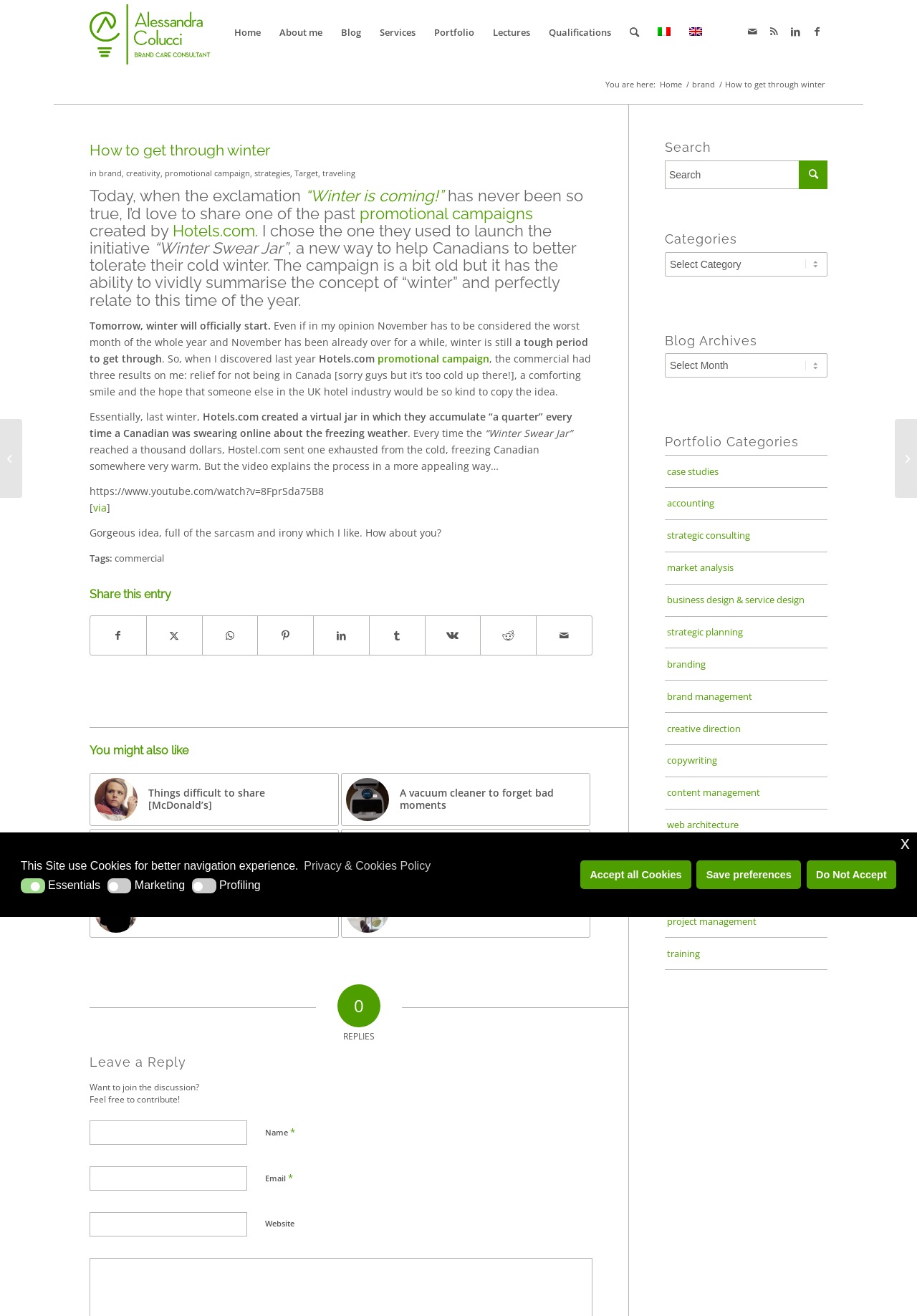Indicate the bounding box coordinates of the element that must be clicked to execute the instruction: "Click the 'Home' menu item". The coordinates should be given as four float numbers between 0 and 1, i.e., [left, top, right, bottom].

[0.245, 0.0, 0.295, 0.049]